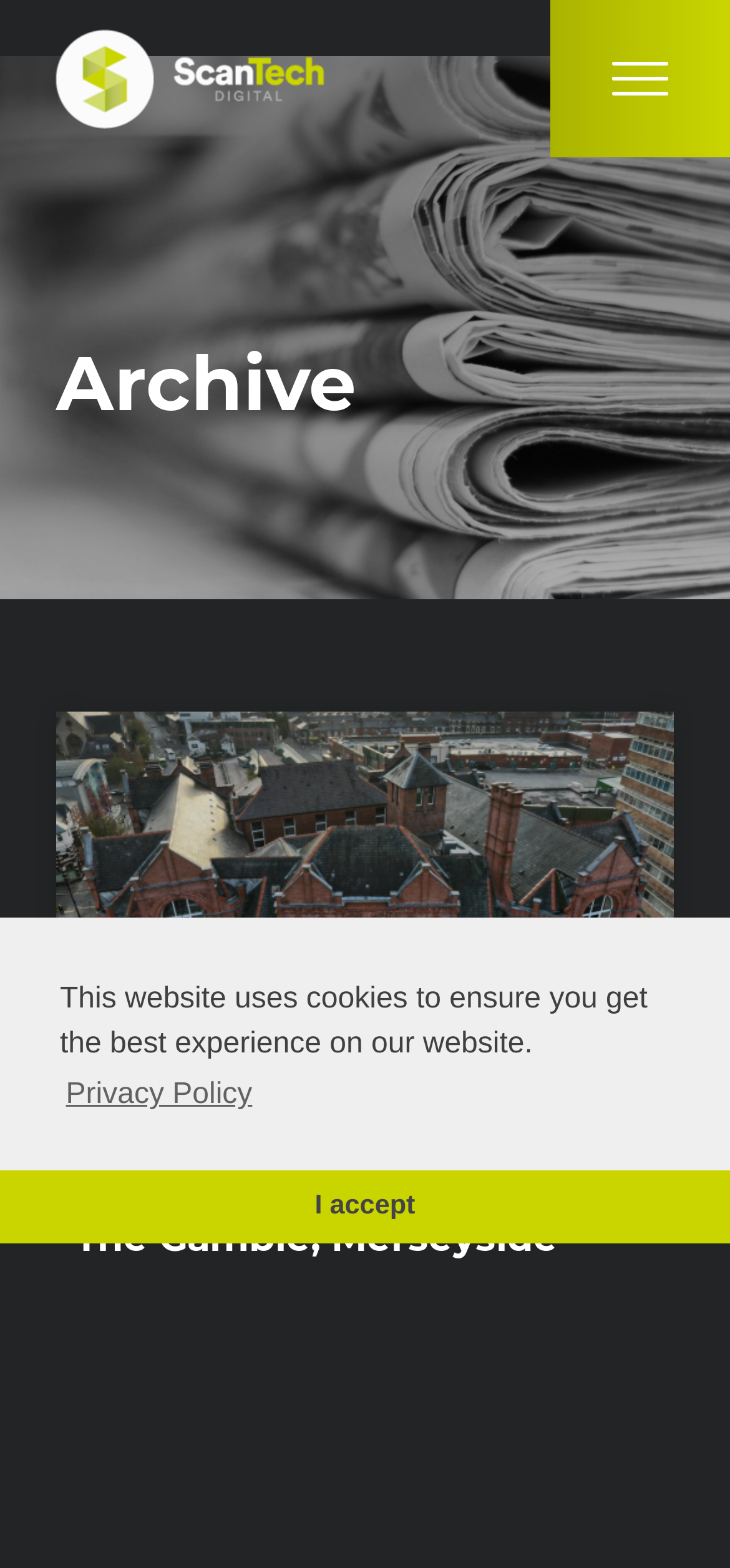Please determine the bounding box coordinates of the clickable area required to carry out the following instruction: "View Services". The coordinates must be four float numbers between 0 and 1, represented as [left, top, right, bottom].

[0.288, 0.306, 0.59, 0.343]